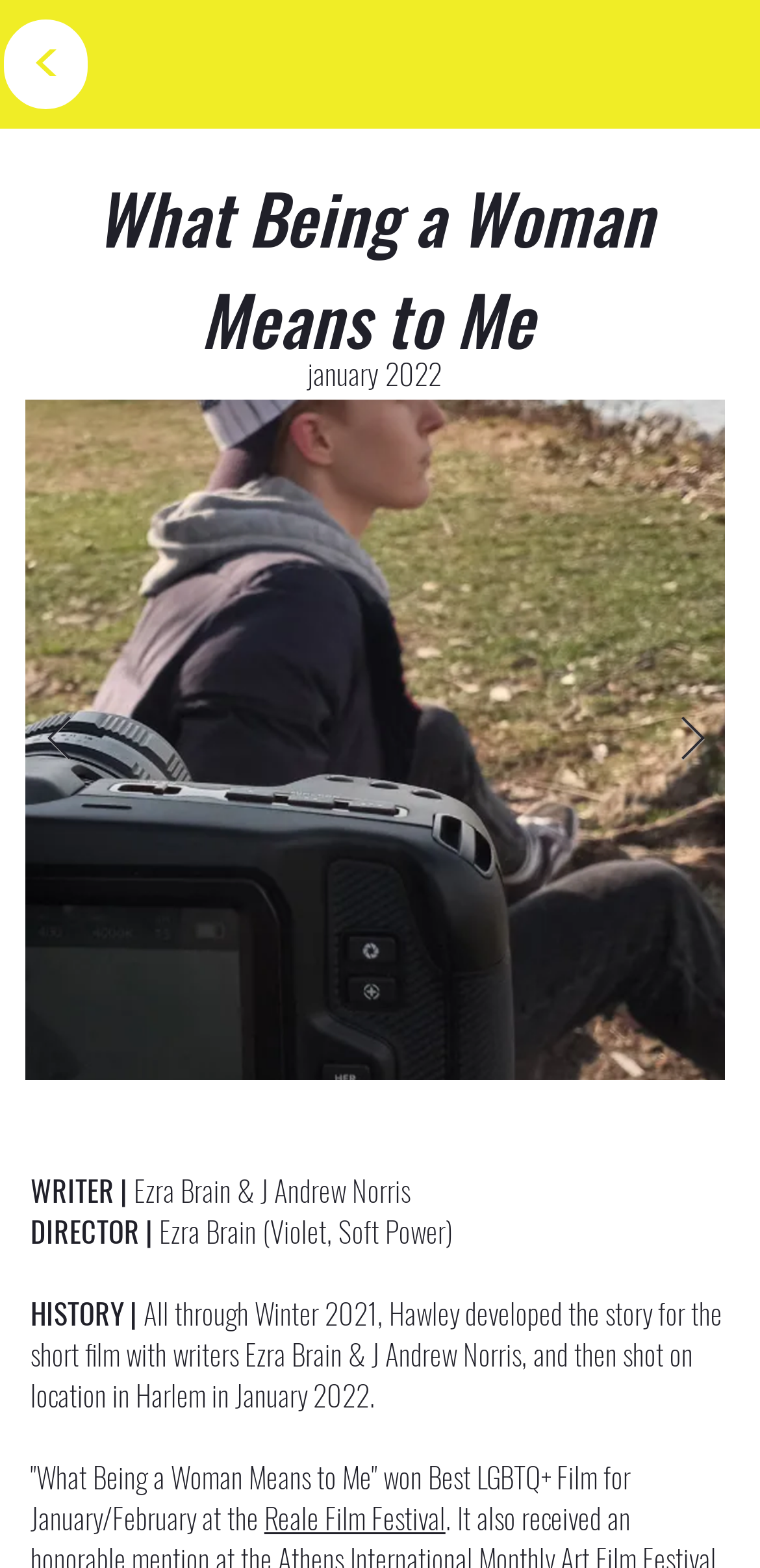Respond to the question below with a single word or phrase: What is the name of the writer?

Ezra Brain & J Andrew Norris